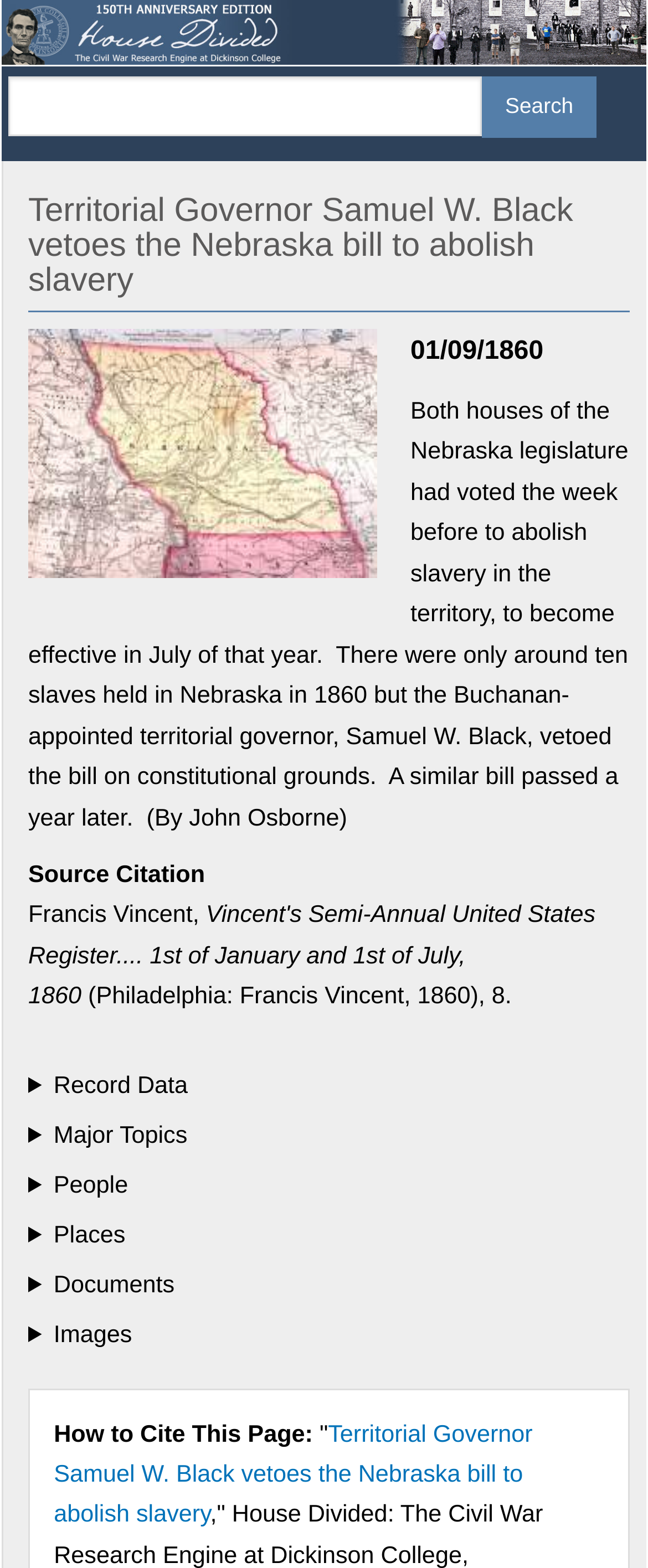Please identify and generate the text content of the webpage's main heading.

Territorial Governor Samuel W. Black vetoes the Nebraska bill to abolish slavery